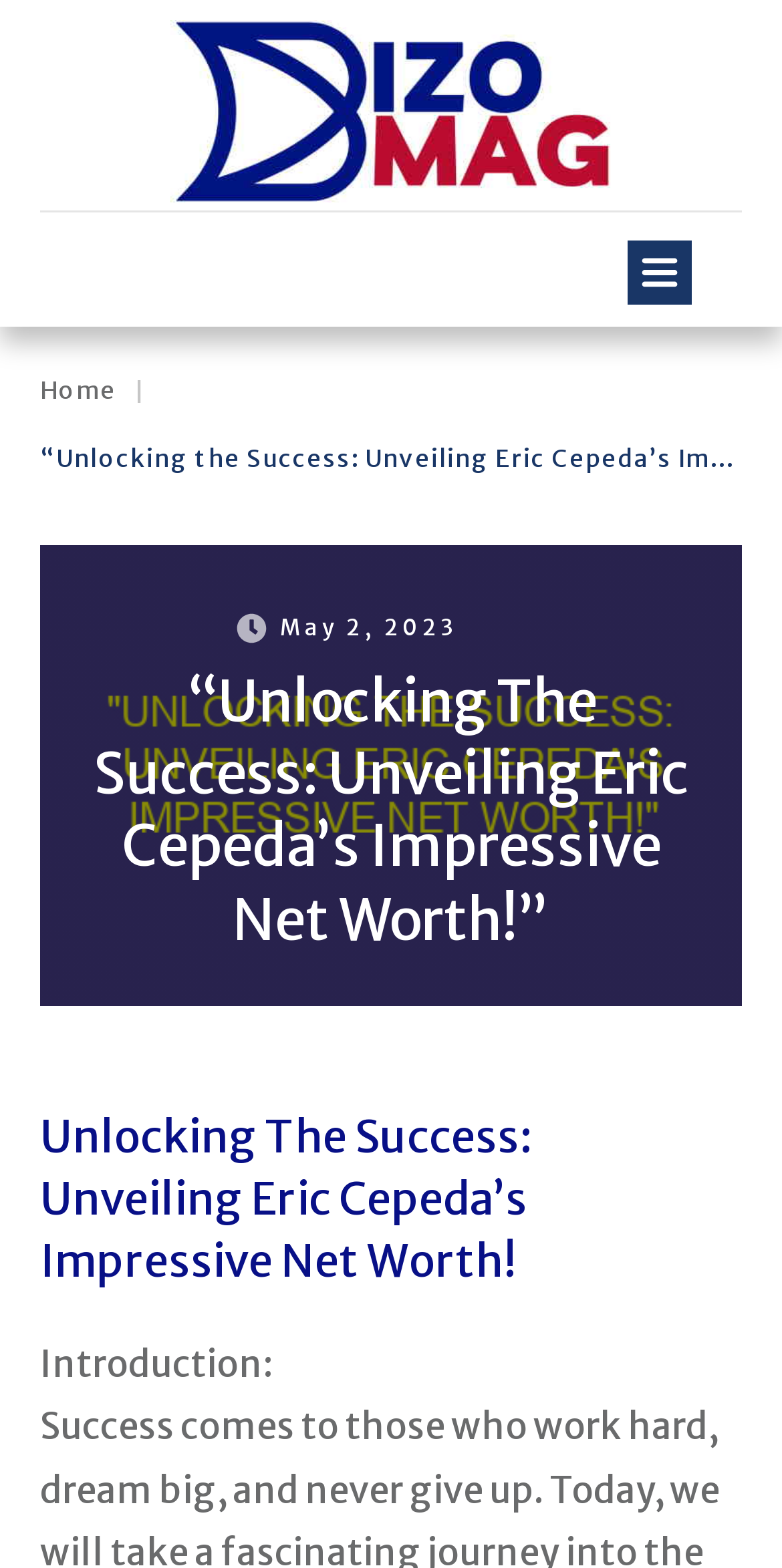How many images are present in the link element with bounding box coordinates [0.778, 0.141, 0.909, 0.206]?
Examine the screenshot and reply with a single word or phrase.

2